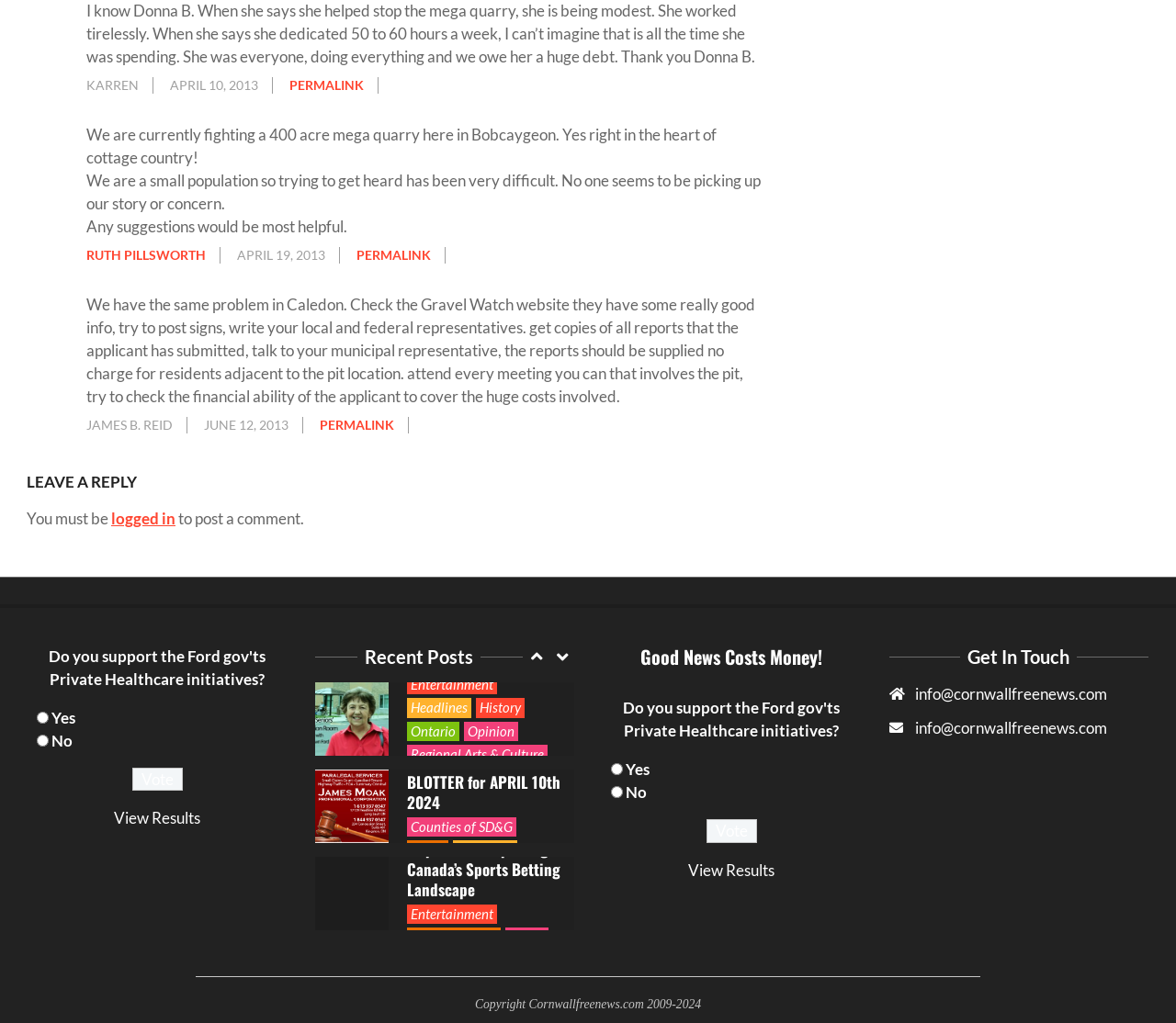Who is the author of the comment about the mega quarry in Bobcaygeon?
Based on the image, provide a one-word or brief-phrase response.

RUTH PILLSWORTH